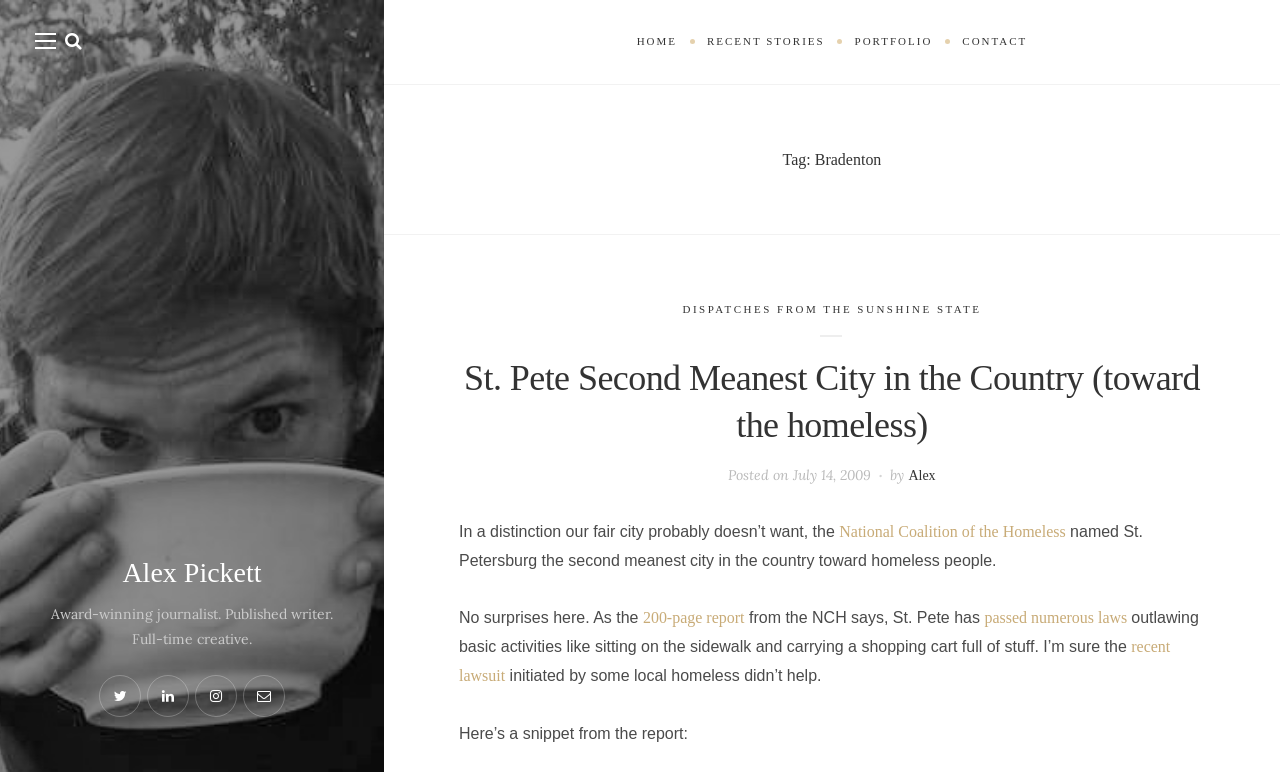What is the profession of Alex Pickett?
Look at the image and provide a short answer using one word or a phrase.

Award-winning journalist